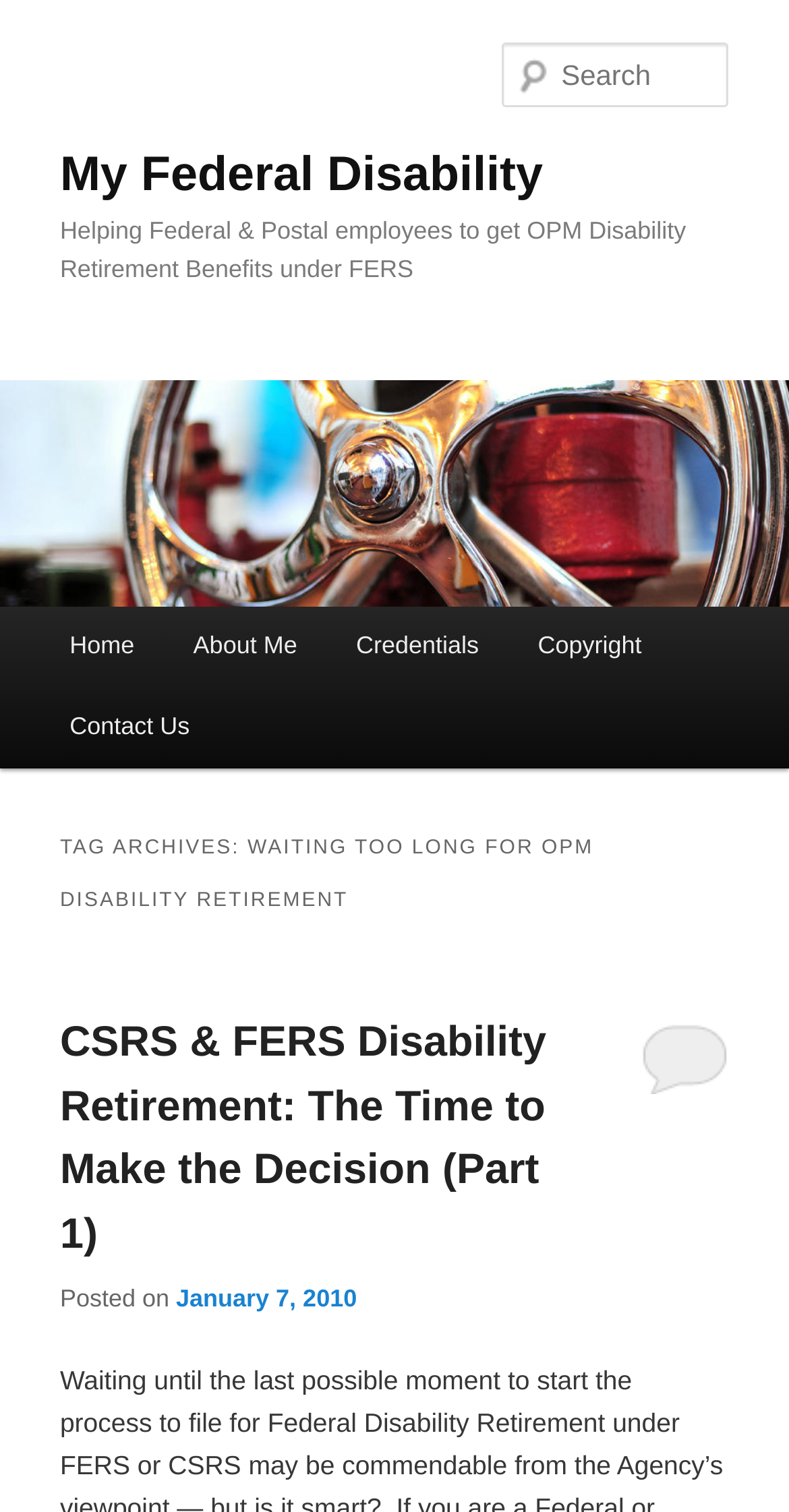Determine the bounding box coordinates for the UI element matching this description: "Credentials".

[0.414, 0.401, 0.644, 0.455]